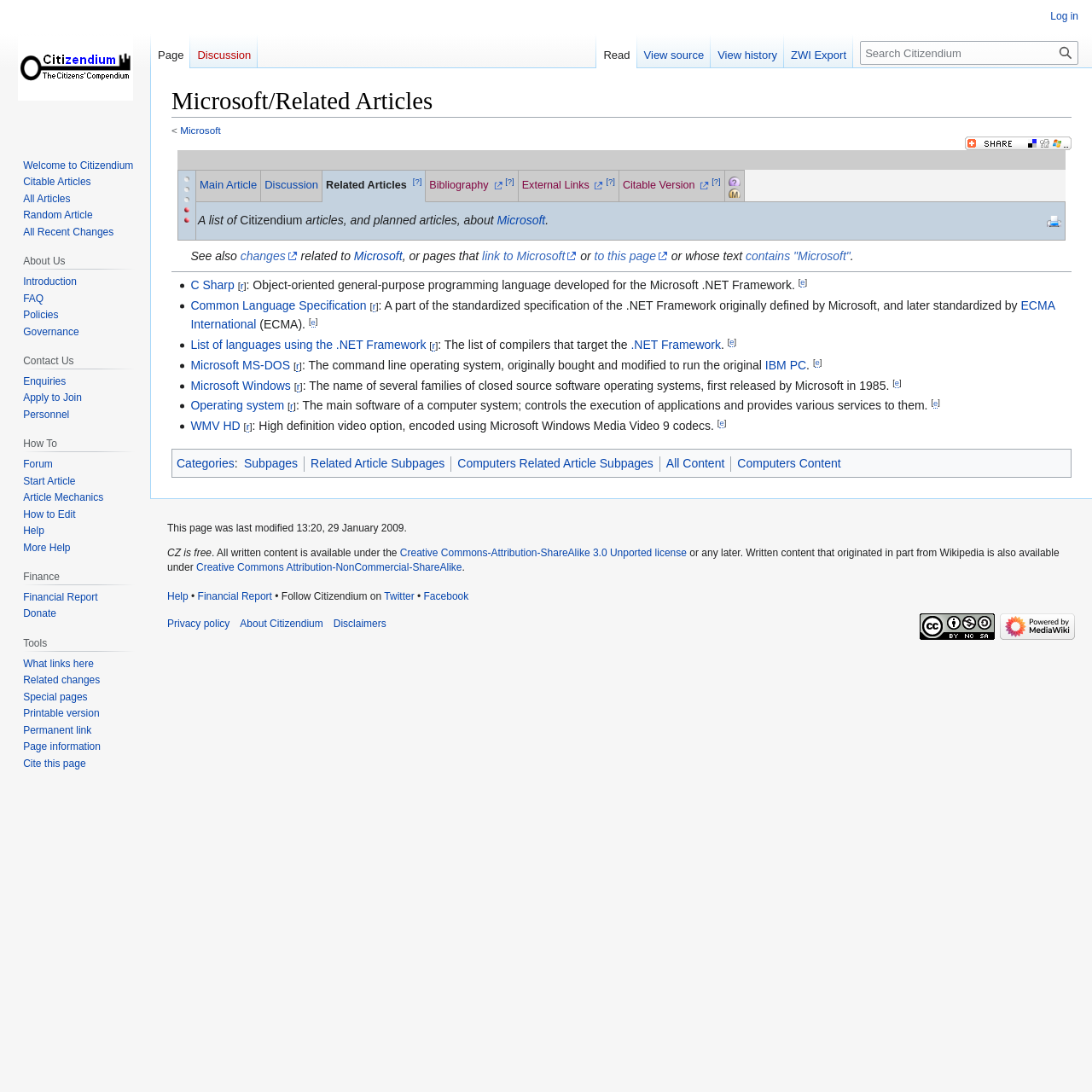Give a complete and precise description of the webpage's appearance.

The webpage is about Microsoft-related articles on Citizendium. At the top, there is a heading "Microsoft/Related Articles" followed by a link to "Microsoft" and a less-than symbol. Below this, there are two links: "Jump to navigation" and "Jump to search". 

A table is presented, containing several grid cells with links to various articles, including "Main Article", "Discussion", "Related Articles", "Bibliography", "External Links", "Citable Version", and "CZ:Subpages" with a template "Microsoft/Metadata". Each of these grid cells has a corresponding link and some have superscript text.

Below the table, there is a section with a list of articles related to Microsoft. The first article is about "C Sharp", which is an object-oriented general-purpose programming language developed for the Microsoft .NET Framework. There is a link to edit the definition of "C Sharp". The second article is about "Common Language Specification". Both articles have a link to display related articles.

Additionally, there is a section that describes the purpose of the page, stating that it is a list of Citizendium articles and planned articles about Microsoft. There is also a link to print the page.